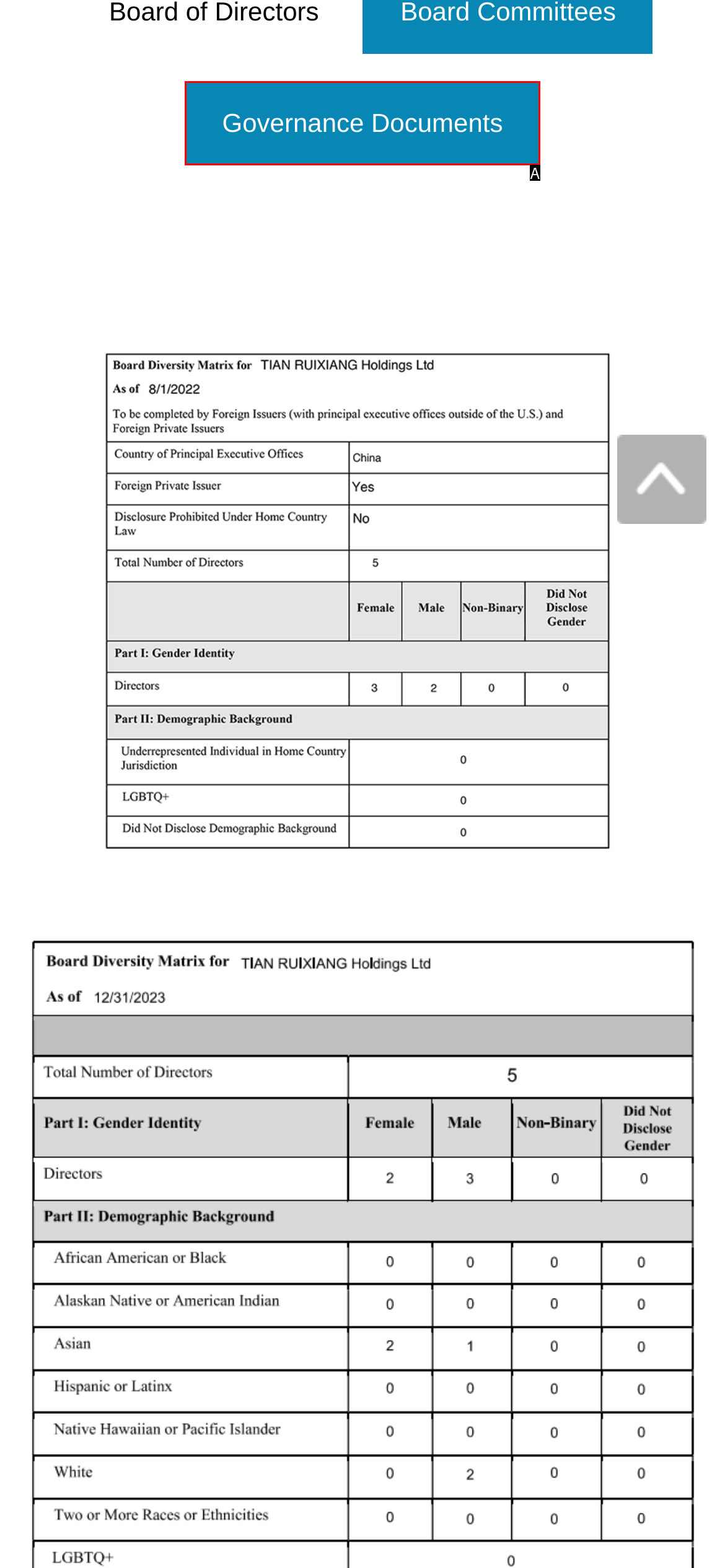Match the description: Governance Documents to the appropriate HTML element. Respond with the letter of your selected option.

A